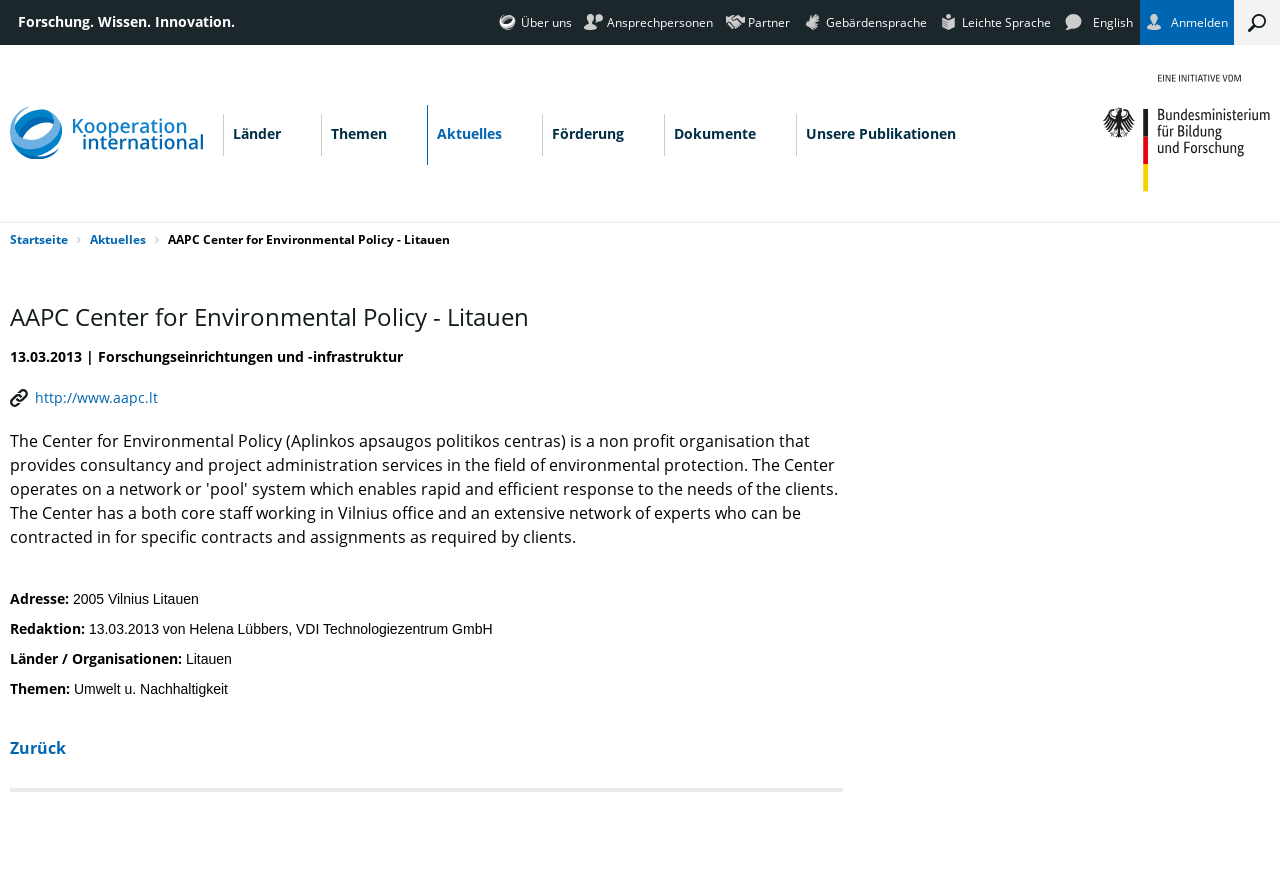Determine the bounding box coordinates for the area that needs to be clicked to fulfill this task: "Click on the 'News' link". The coordinates must be given as four float numbers between 0 and 1, i.e., [left, top, right, bottom].

None